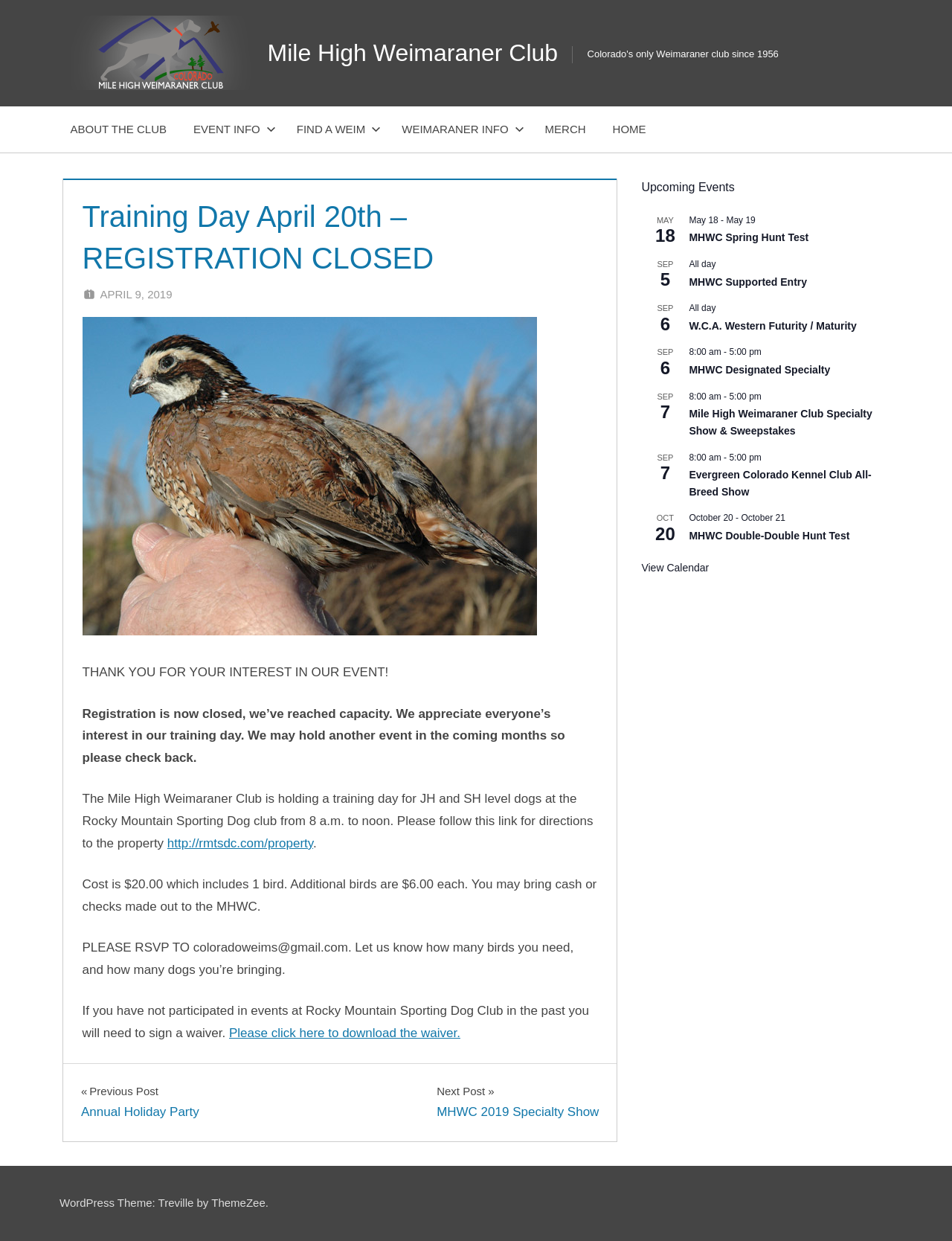Identify the bounding box coordinates for the element you need to click to achieve the following task: "Read the 'Training Day April 20th – REGISTRATION CLOSED' article". The coordinates must be four float values ranging from 0 to 1, formatted as [left, top, right, bottom].

[0.066, 0.144, 0.649, 0.92]